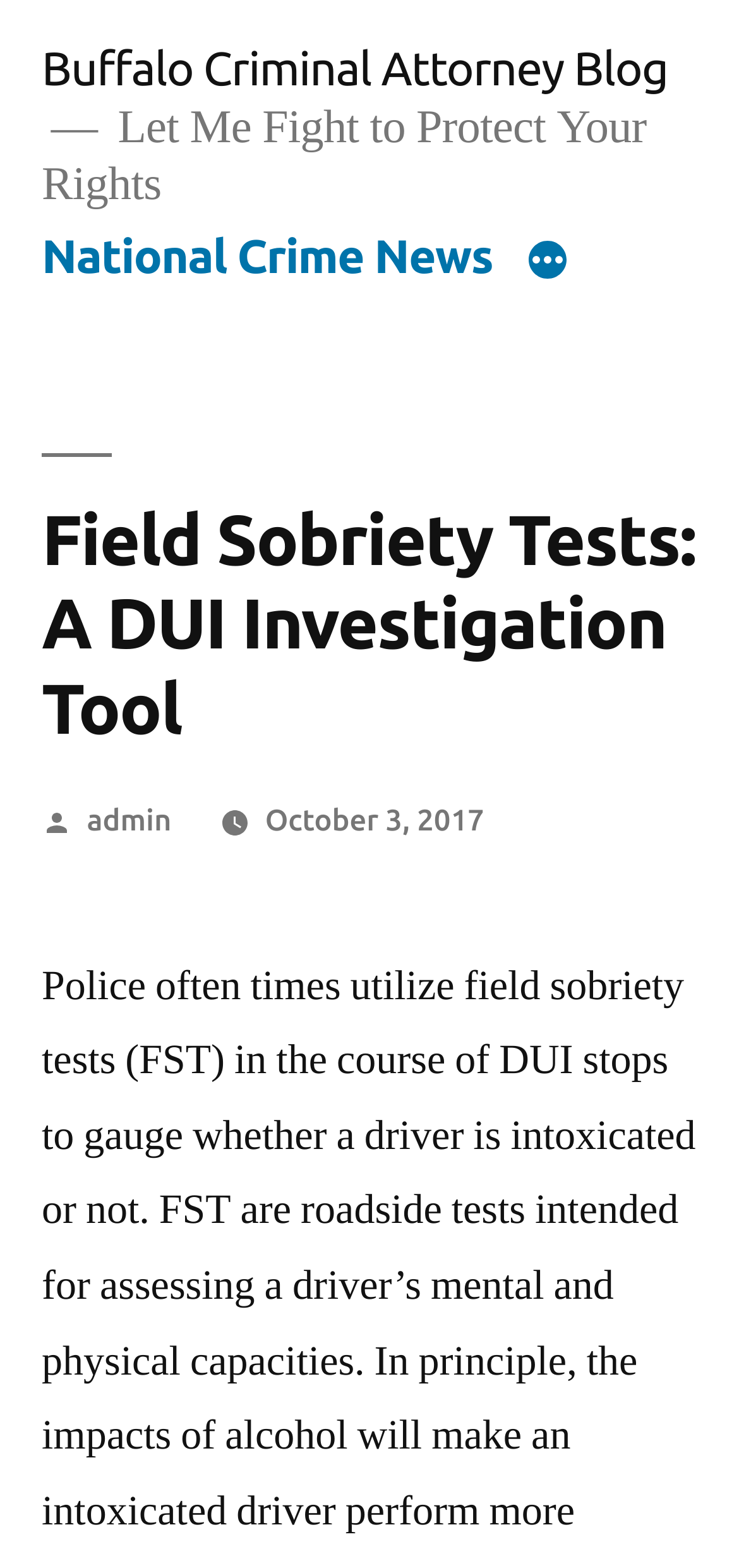Please find the bounding box for the following UI element description. Provide the coordinates in (top-left x, top-left y, bottom-right x, bottom-right y) format, with values between 0 and 1: admin

[0.117, 0.512, 0.232, 0.534]